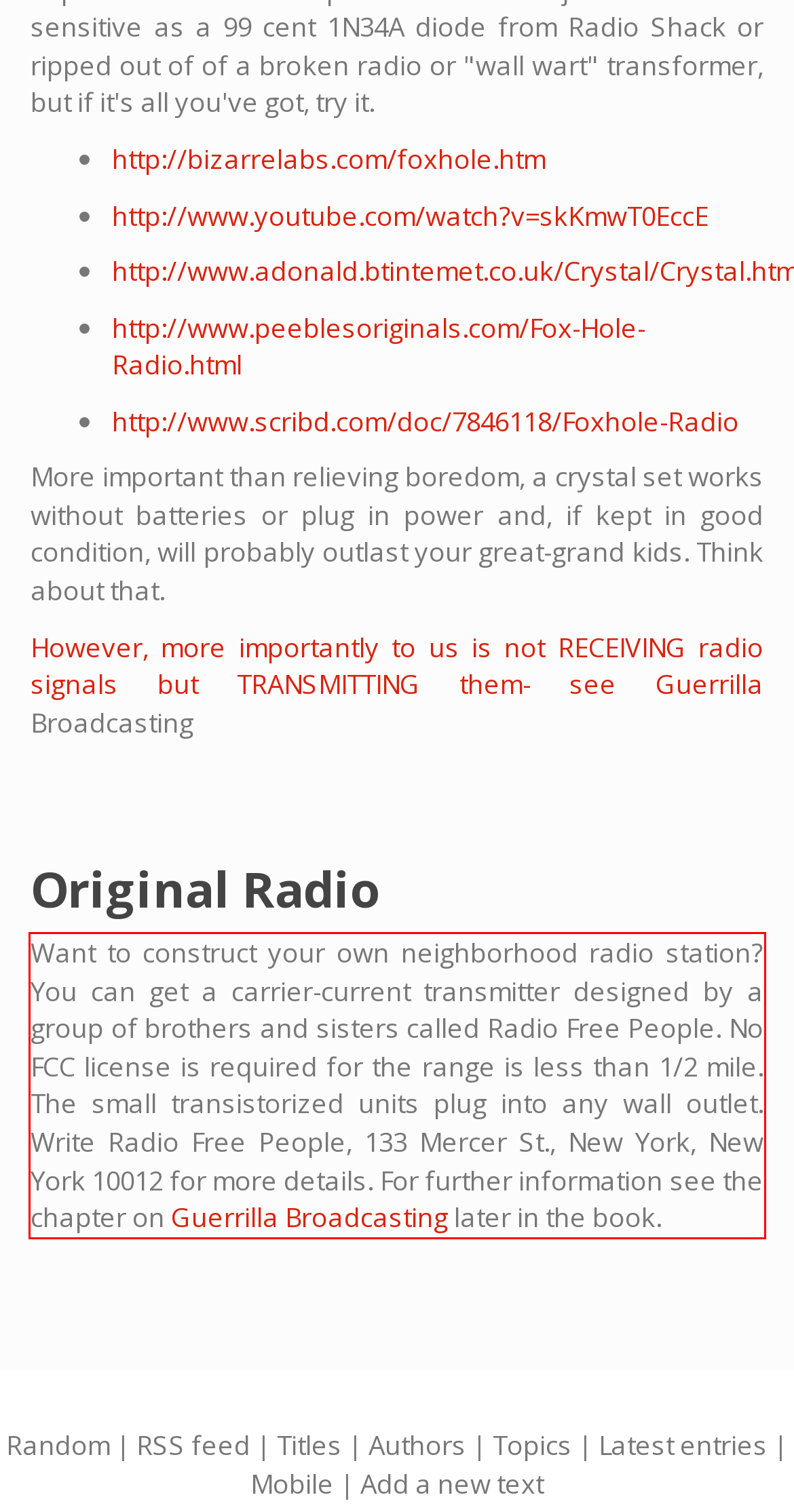Identify the text inside the red bounding box in the provided webpage screenshot and transcribe it.

Want to construct your own neighborhood radio station? You can get a carrier-current transmitter designed by a group of brothers and sisters called Radio Free People. No FCC license is required for the range is less than 1/2 mile. The small transistorized units plug into any wall outlet. Write Radio Free People, 133 Mercer St., New York, New York 10012 for more details. For further information see the chapter on Guerrilla Broadcasting later in the book.